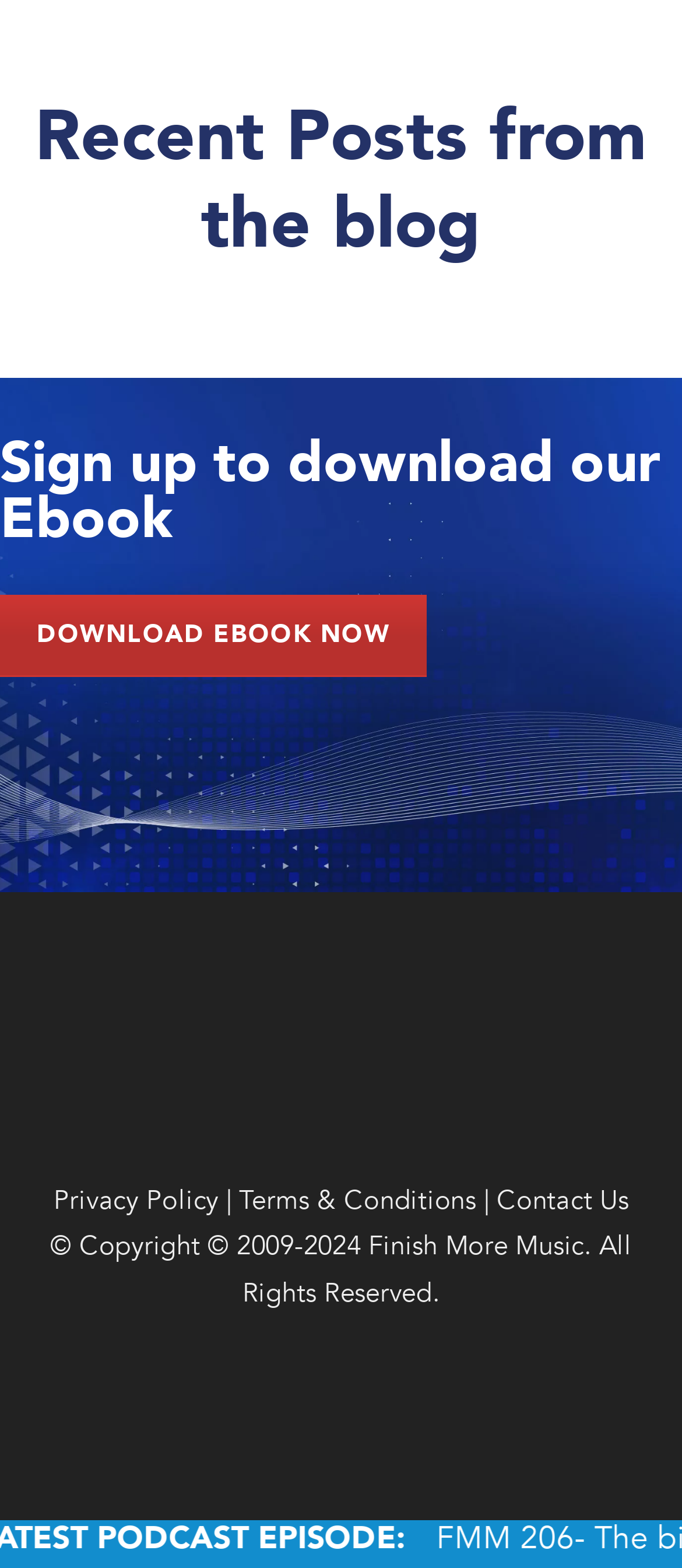Using details from the image, please answer the following question comprehensively:
What is the call-to-action for the Ebook?

The call-to-action for the Ebook is a prominent link on the webpage, which is 'DOWNLOAD EBOOK NOW', indicating that users can download the Ebook by clicking on this link.